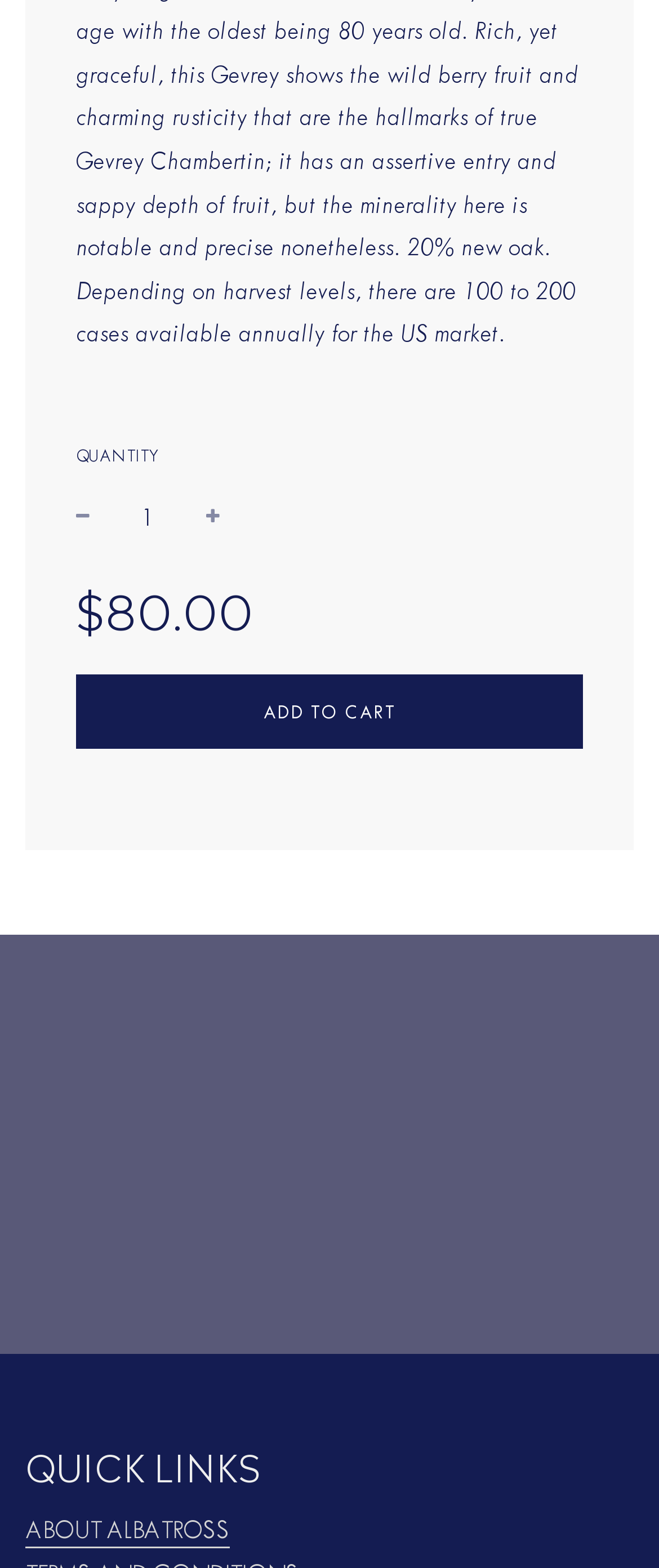Find the bounding box coordinates for the HTML element specified by: "+".

[0.313, 0.311, 0.333, 0.349]